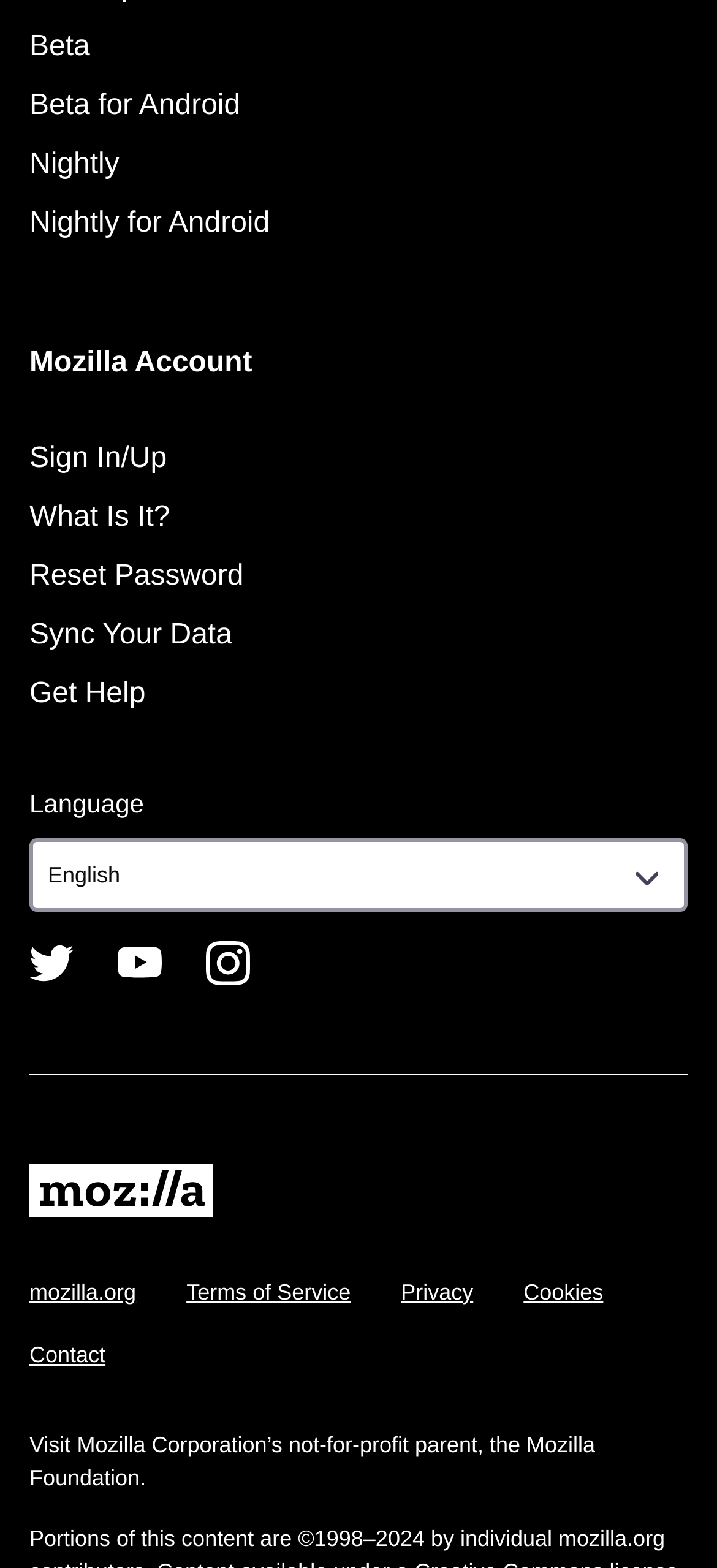Determine the bounding box coordinates of the clickable area required to perform the following instruction: "Reset password". The coordinates should be represented as four float numbers between 0 and 1: [left, top, right, bottom].

[0.041, 0.357, 0.34, 0.377]